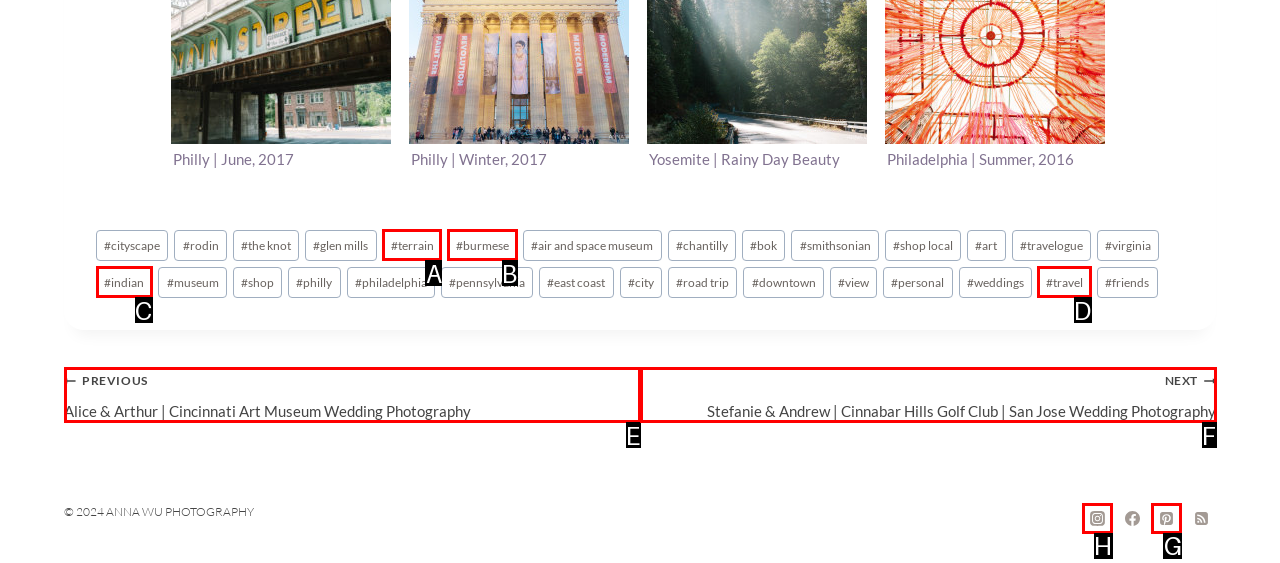Indicate the letter of the UI element that should be clicked to accomplish the task: Visit the photographer's Instagram page. Answer with the letter only.

H